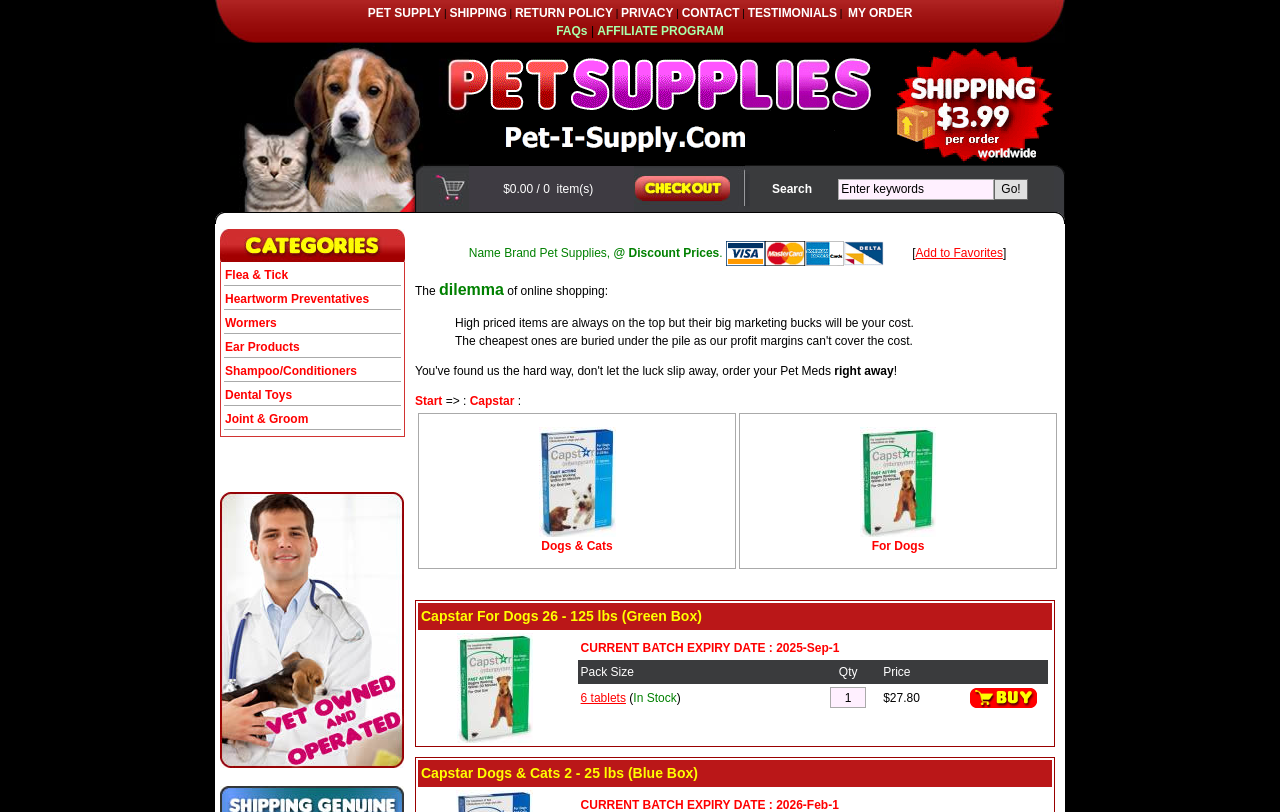With reference to the screenshot, provide a detailed response to the question below:
What types of payment methods are accepted?

I examined the webpage and found a section with images of various payment method logos, including PayPal, VISA, Master Card, American Express, Delta VISA, and Discover Card. This indicates that the website accepts these payment methods.